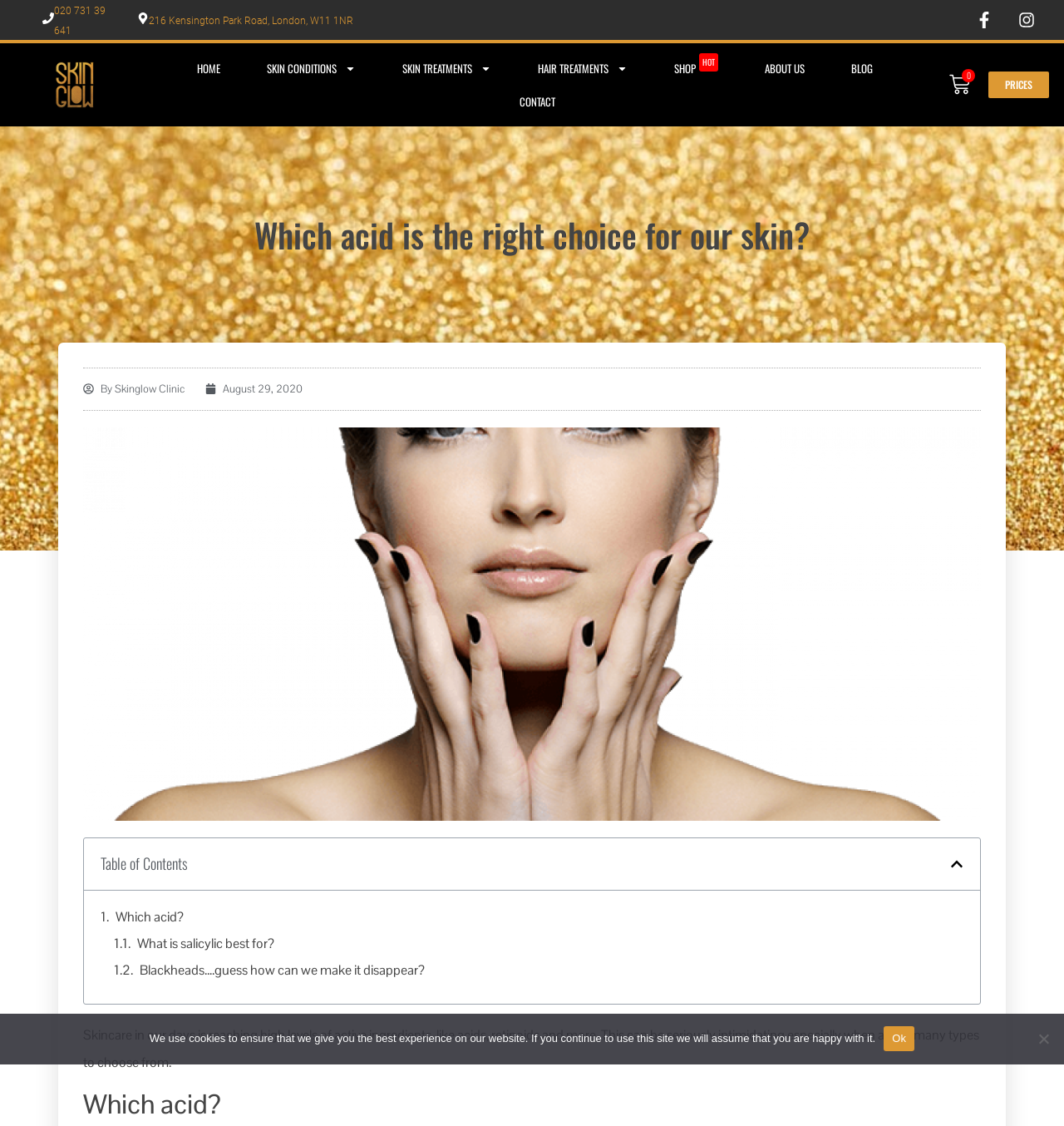Extract the heading text from the webpage.

Which acid is the right choice for our skin?